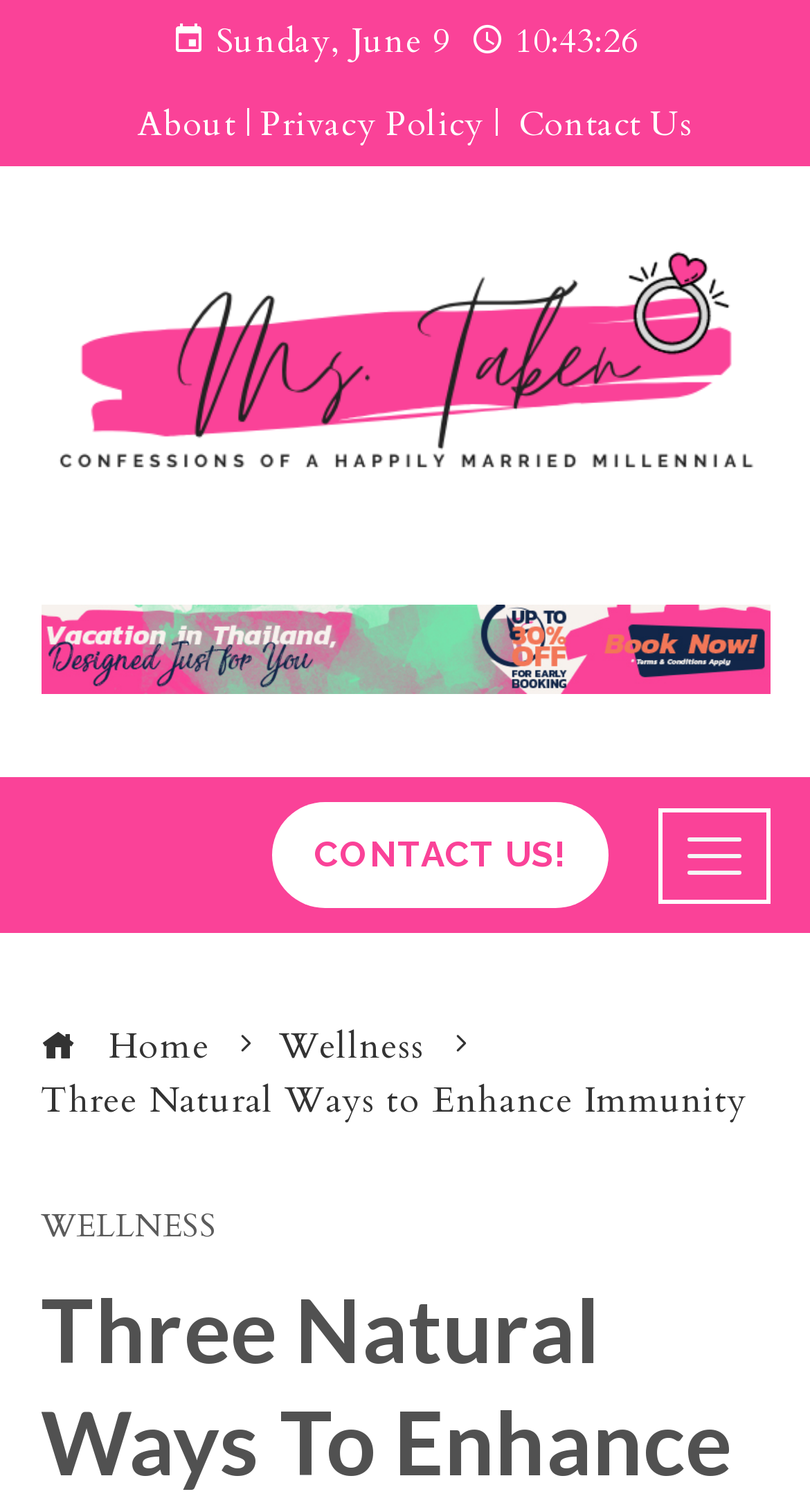Answer succinctly with a single word or phrase:
What is the name of the website?

Ms. Taken